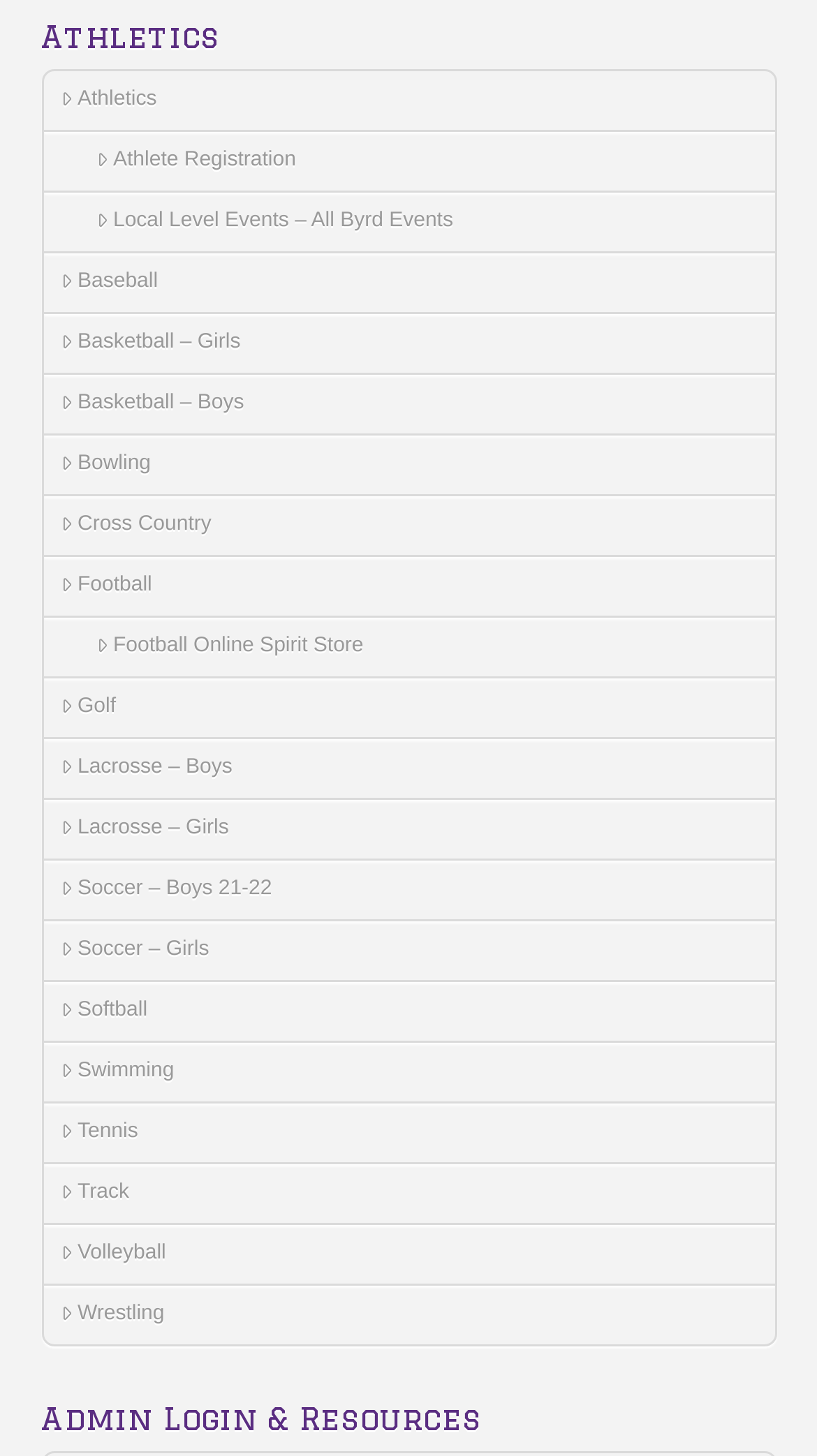Please identify the bounding box coordinates of the clickable region that I should interact with to perform the following instruction: "access Admin Login & Resources". The coordinates should be expressed as four float numbers between 0 and 1, i.e., [left, top, right, bottom].

[0.05, 0.964, 0.95, 0.986]